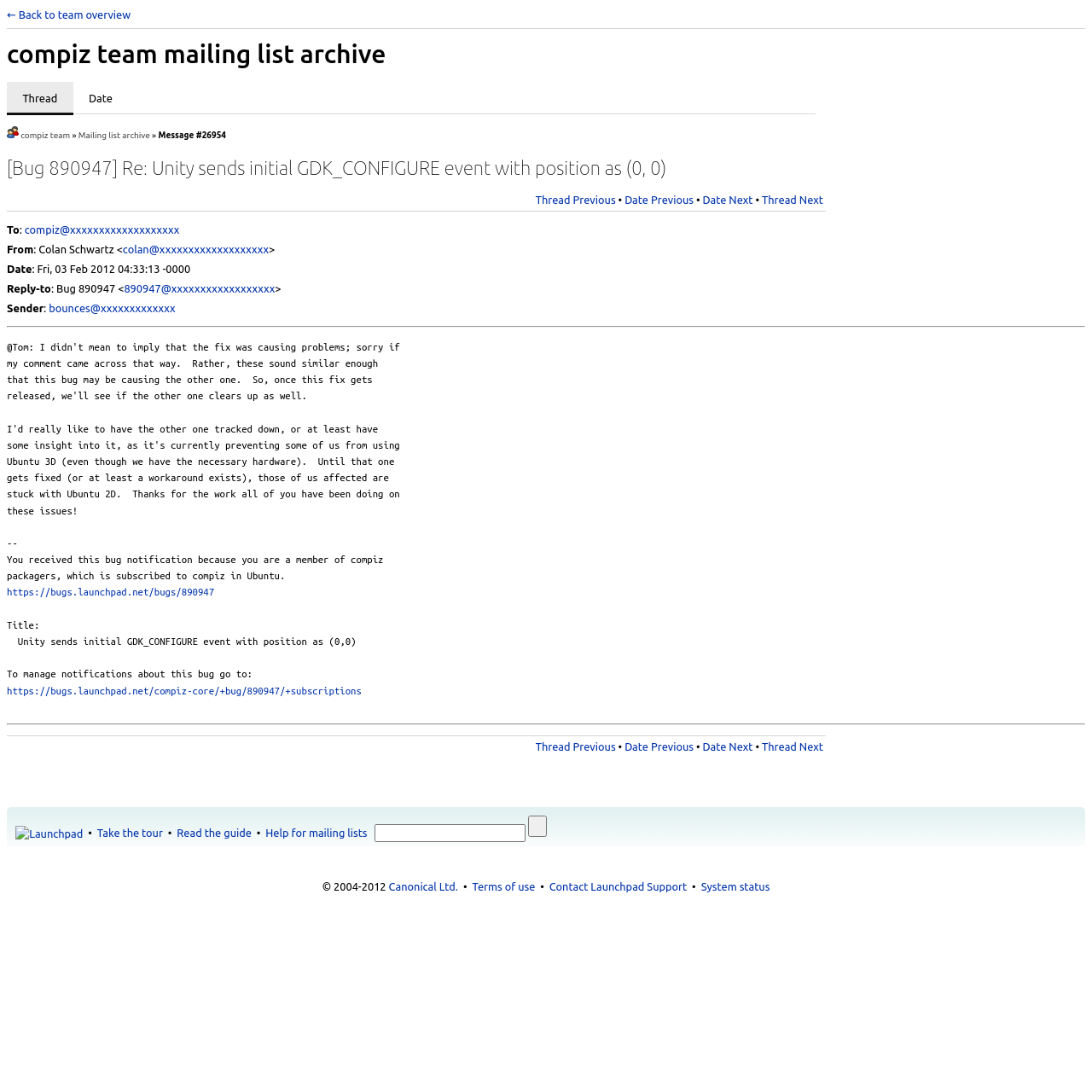Generate a thorough explanation of the webpage's elements.

This webpage appears to be a mailing list archive page from the Compiz team in Launchpad. At the top, there is a link to go back to the team overview. Below that, there is a heading that reads "compiz team mailing list archive". 

To the right of the heading, there are two links: "View messages by thread" and "View messages by date". Further down, there is a link to the "compiz team" and another link to the "Mailing list archive". 

The main content of the page is a message thread, which starts with a heading that reads "[Bug 890947] Re: Unity sends initial GDK_CONFIGURE event with position as (0, 0)". Below the heading, there is a table with navigation links to previous and next messages in the thread. 

The message itself is displayed in a table format, with columns for the sender's information, date, and reply-to address. The message body is not displayed, but there is a link to the bug report on Launchpad. 

Below the message, there is a horizontal separator, followed by another table with navigation links to previous and next messages in the thread. 

At the bottom of the page, there are links to Launchpad, a search box, and a button. There are also links to help resources, terms of use, and contact information. The page ends with a copyright notice and a link to Canonical Ltd.